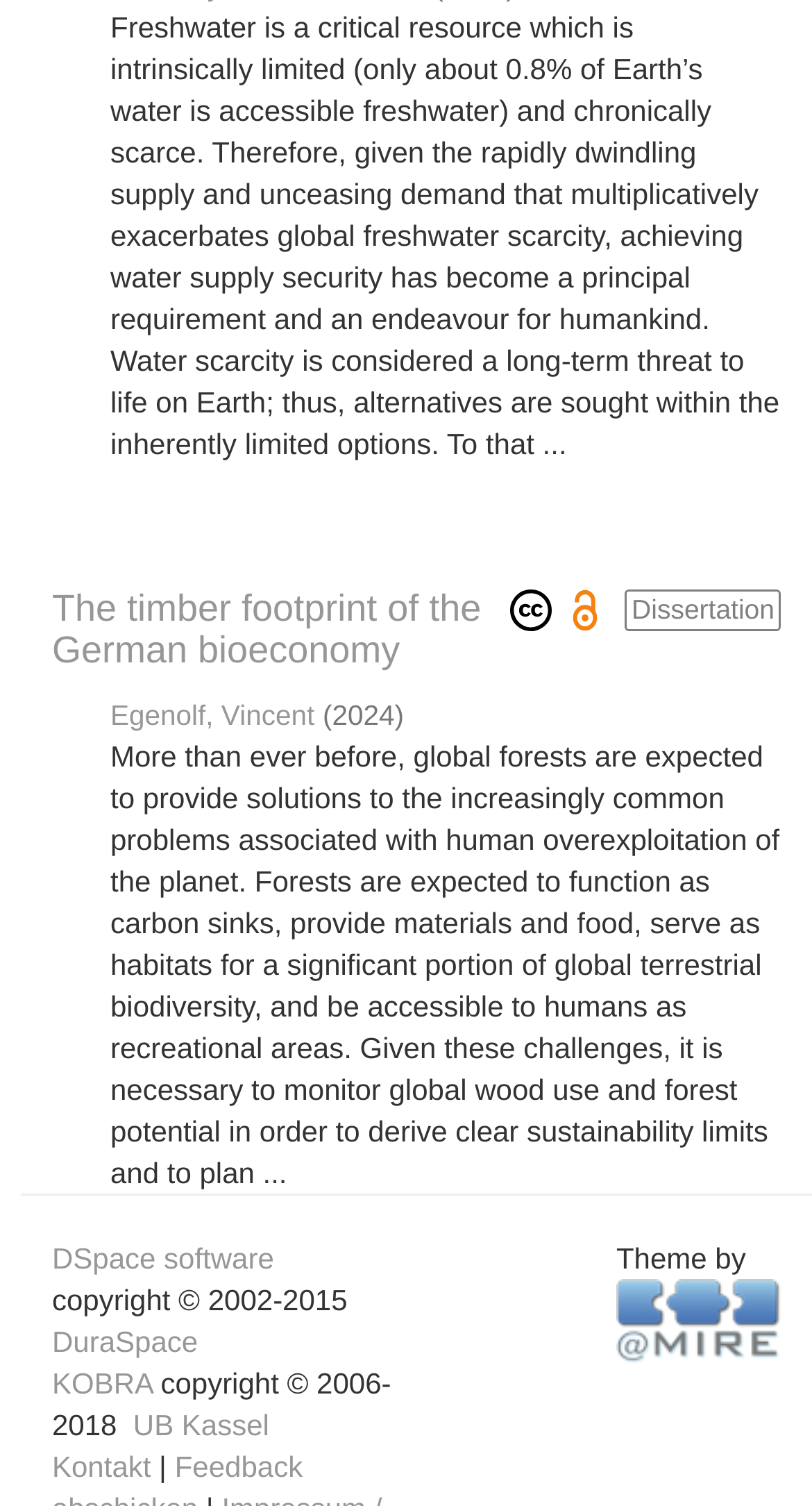Provide the bounding box coordinates, formatted as (top-left x, top-left y, bottom-right x, bottom-right y), with all values being floating point numbers between 0 and 1. Identify the bounding box of the UI element that matches the description: UB Kassel

[0.164, 0.934, 0.332, 0.956]